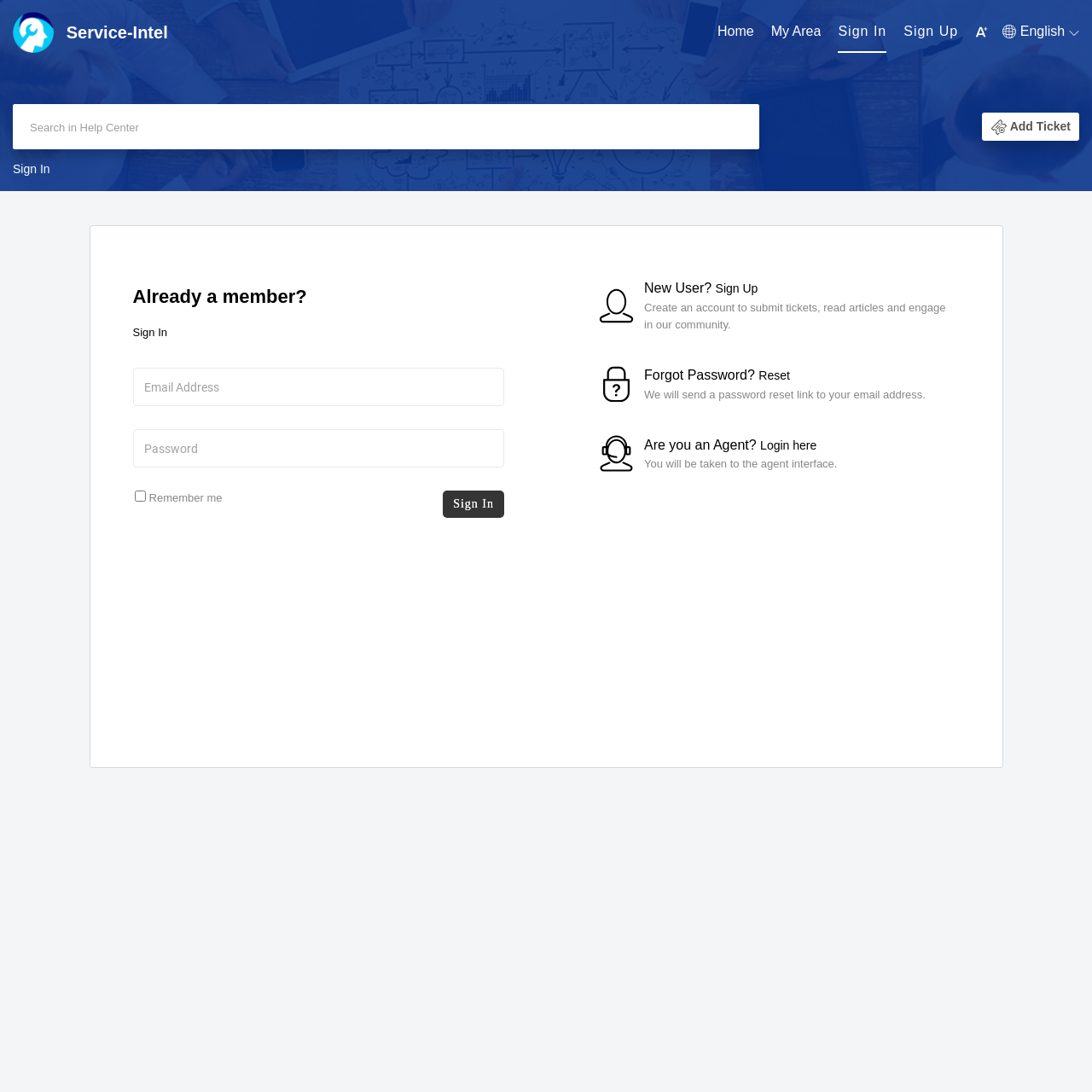Please provide the bounding box coordinates for the element that needs to be clicked to perform the following instruction: "Sign in". The coordinates should be given as four float numbers between 0 and 1, i.e., [left, top, right, bottom].

[0.768, 0.022, 0.812, 0.035]